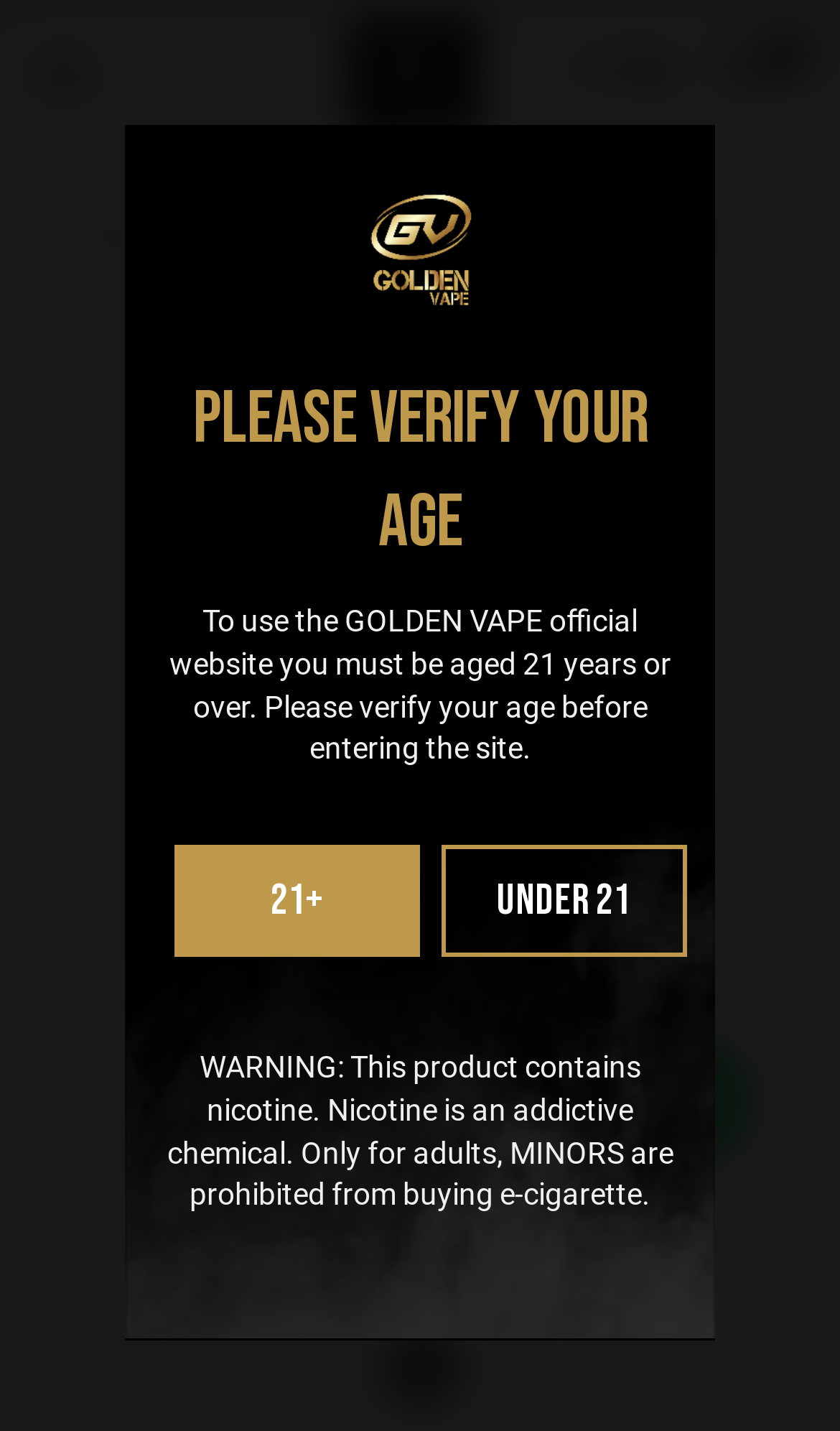Please provide a brief answer to the following inquiry using a single word or phrase:
What is the age requirement to use this website?

21 years or over